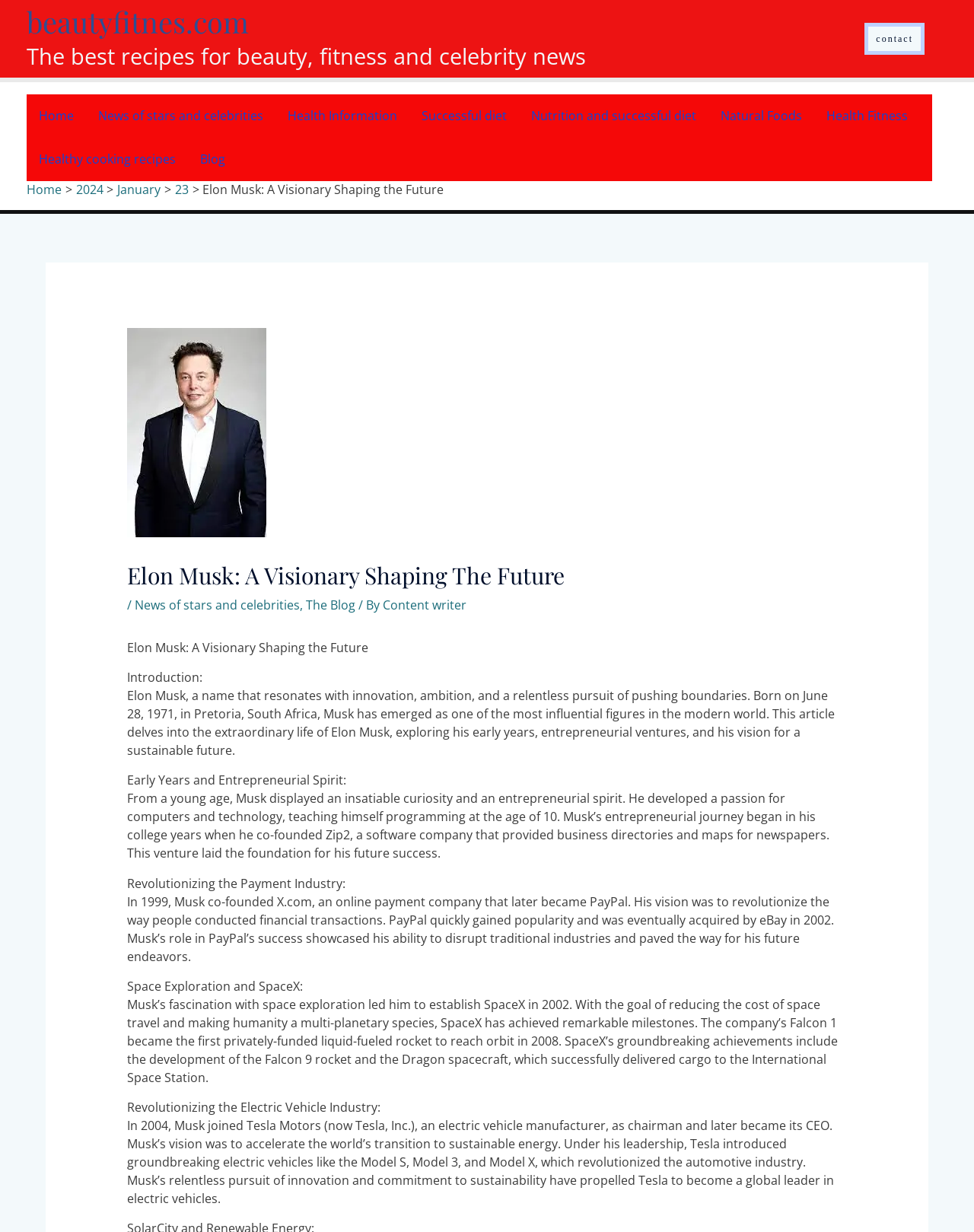Determine the coordinates of the bounding box for the clickable area needed to execute this instruction: "read news of stars and celebrities".

[0.088, 0.077, 0.283, 0.112]